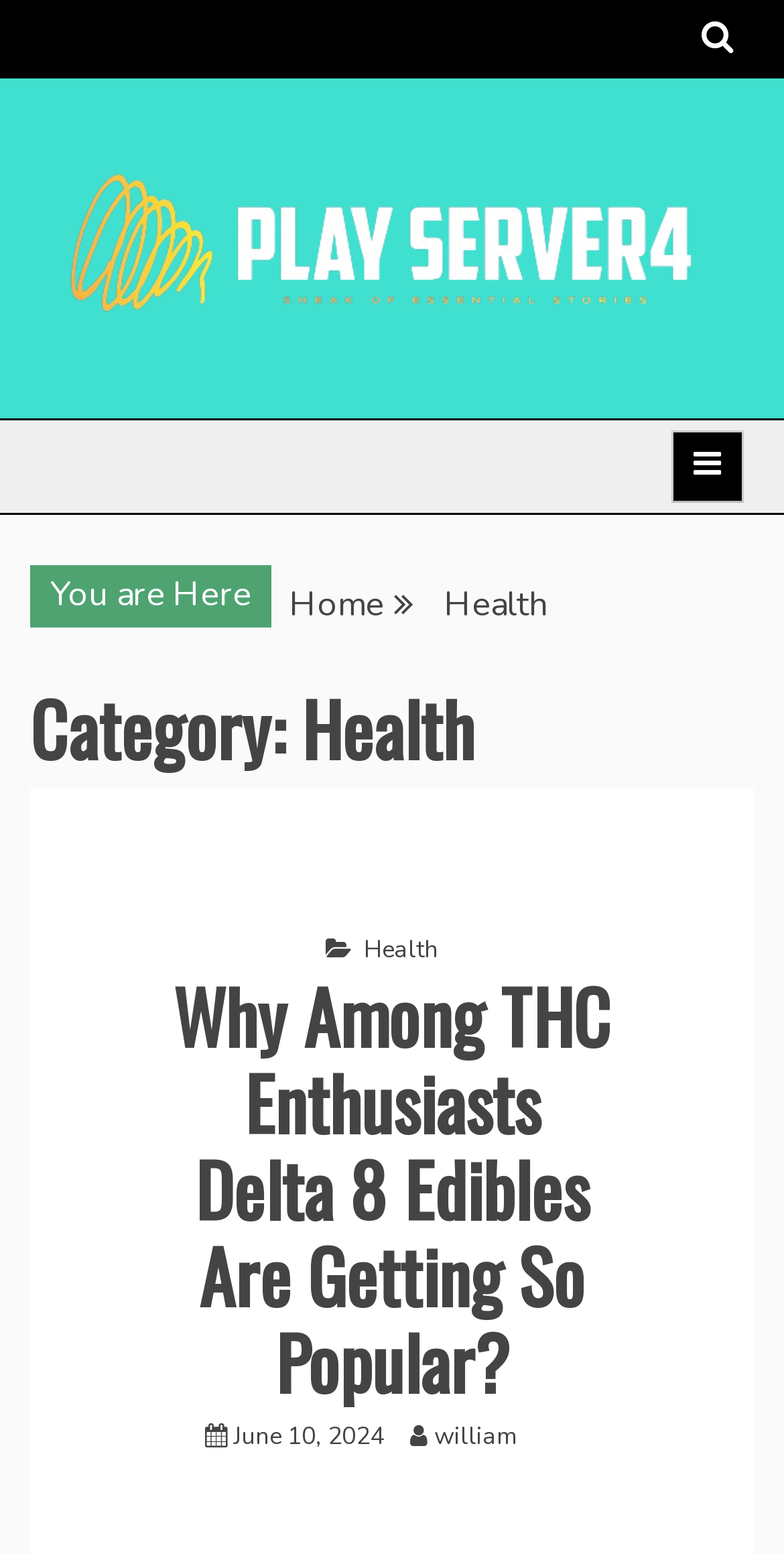Find the bounding box coordinates of the clickable element required to execute the following instruction: "Expand the primary menu". Provide the coordinates as four float numbers between 0 and 1, i.e., [left, top, right, bottom].

[0.856, 0.277, 0.949, 0.324]